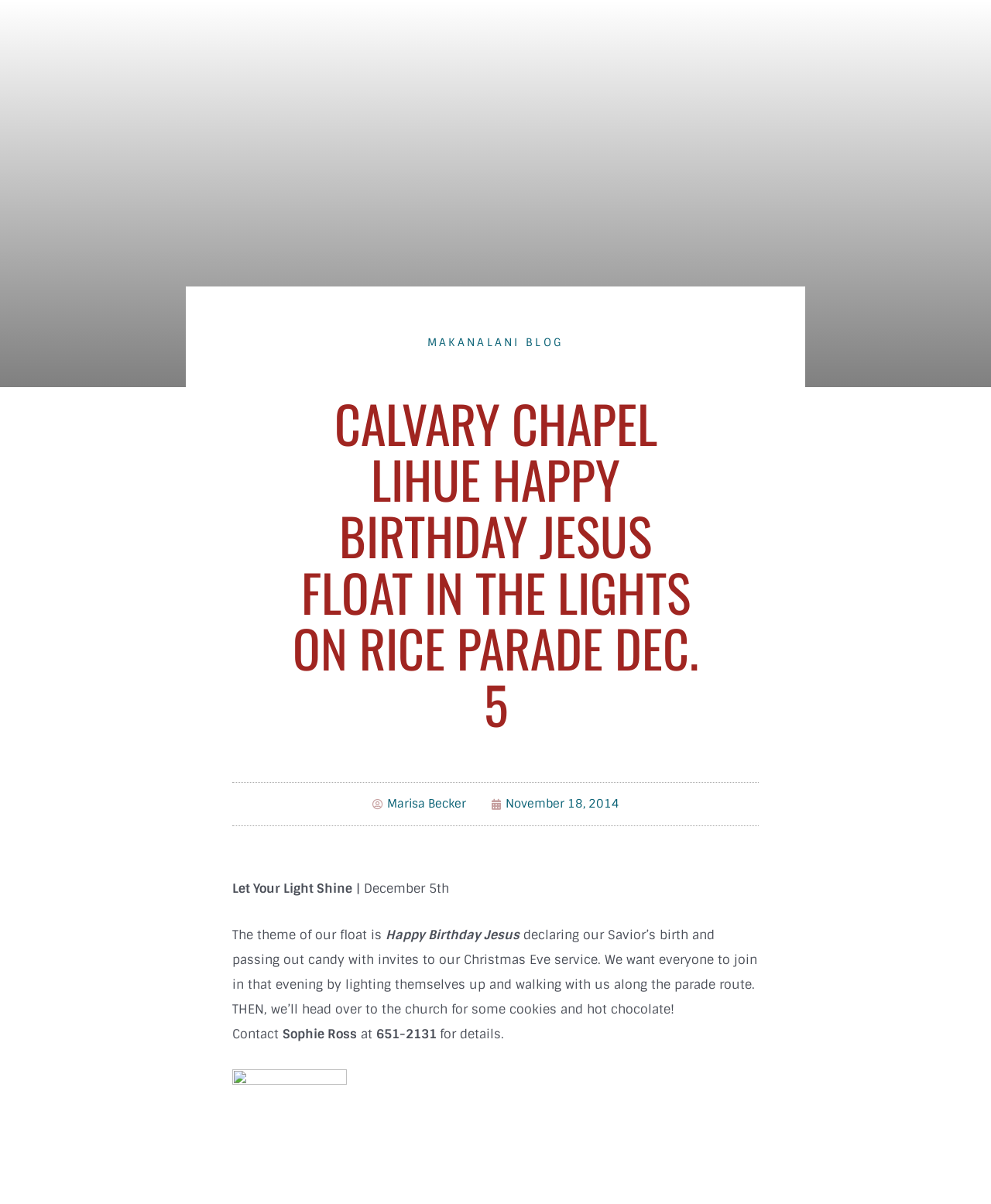Refer to the image and provide a thorough answer to this question:
What will happen after the parade?

After the parade, the participants will head over to the church for some cookies and hot chocolate. This is mentioned in the text as a part of the event's plan.